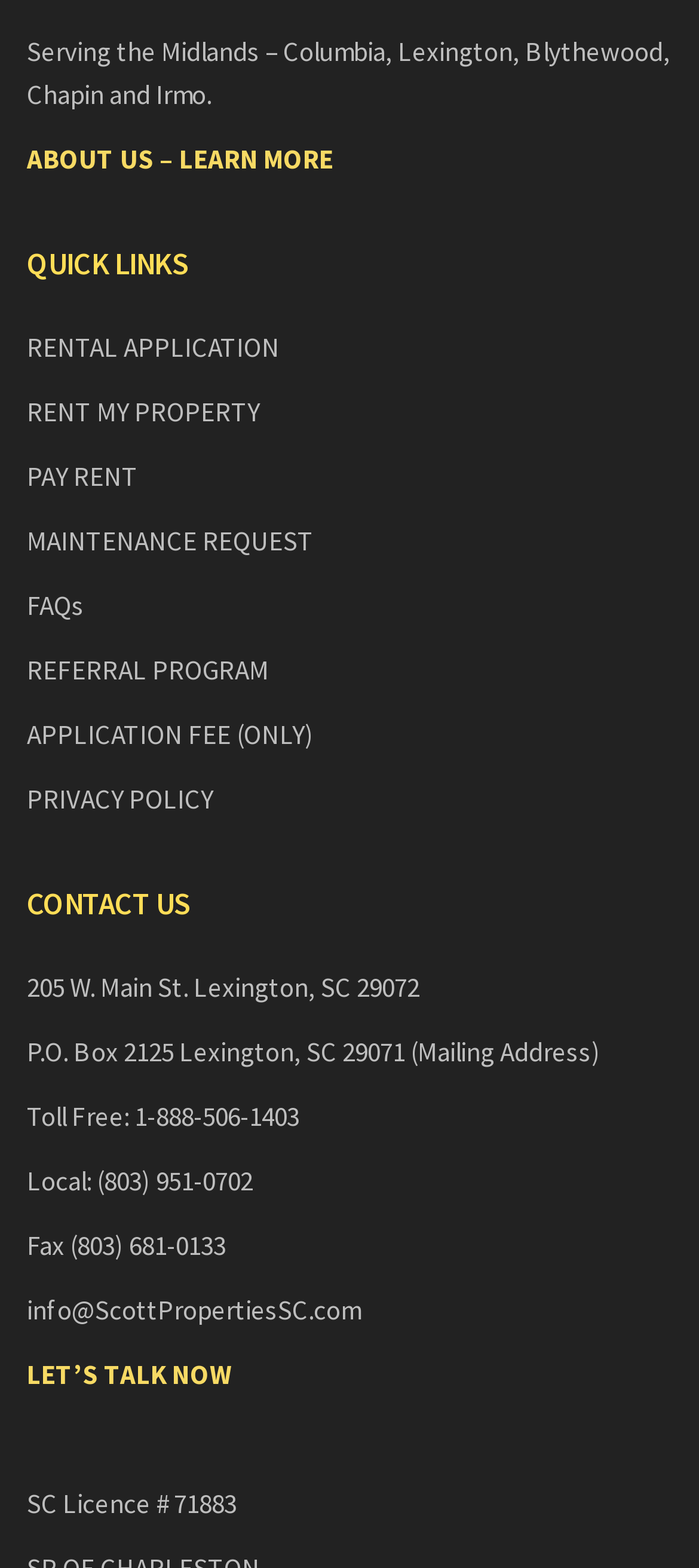Please specify the bounding box coordinates of the clickable section necessary to execute the following command: "Submit a rental application".

[0.038, 0.211, 0.4, 0.232]